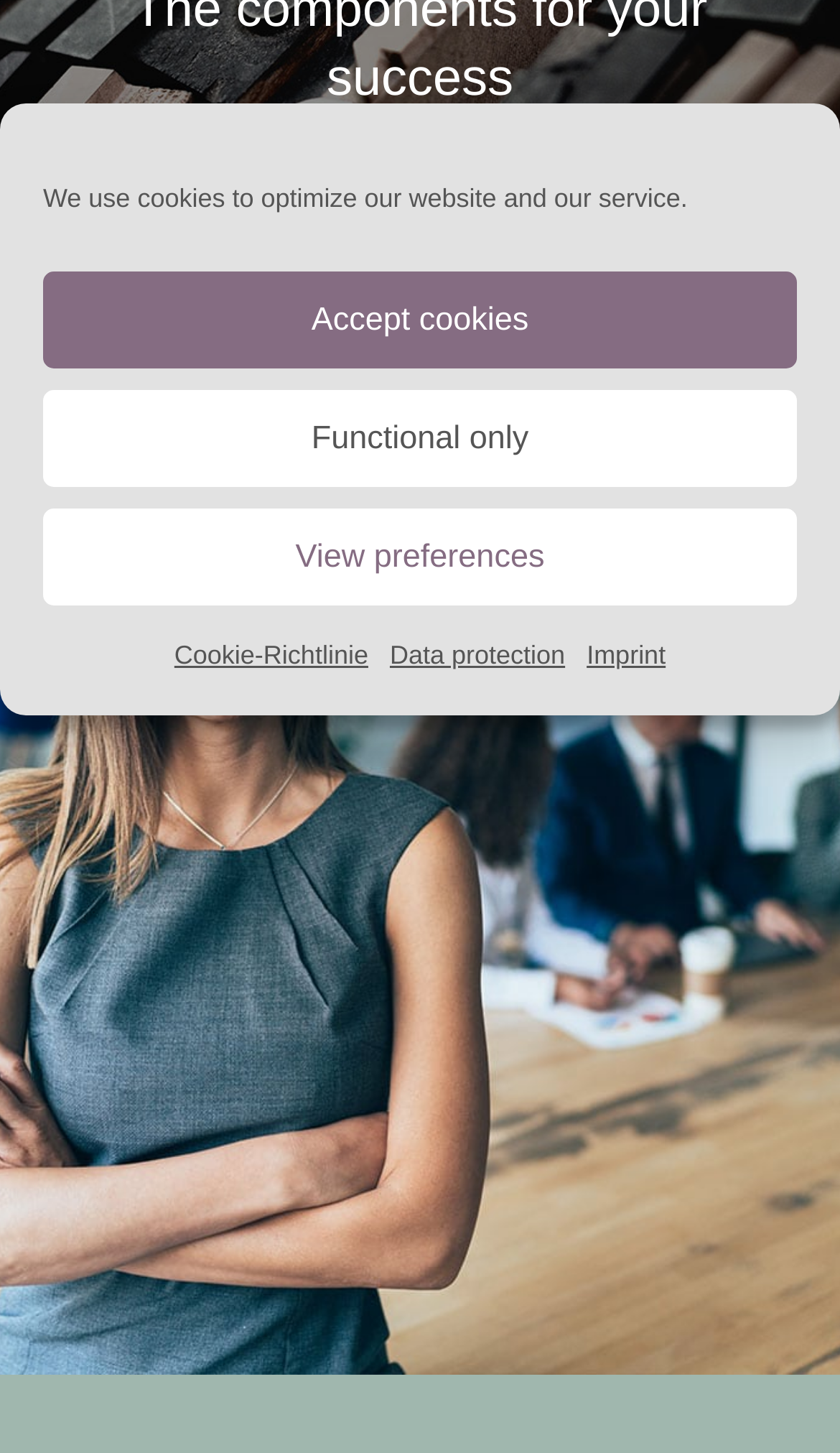Given the description: "Go to Top", determine the bounding box coordinates of the UI element. The coordinates should be formatted as four float numbers between 0 and 1, [left, top, right, bottom].

[0.872, 0.418, 0.974, 0.478]